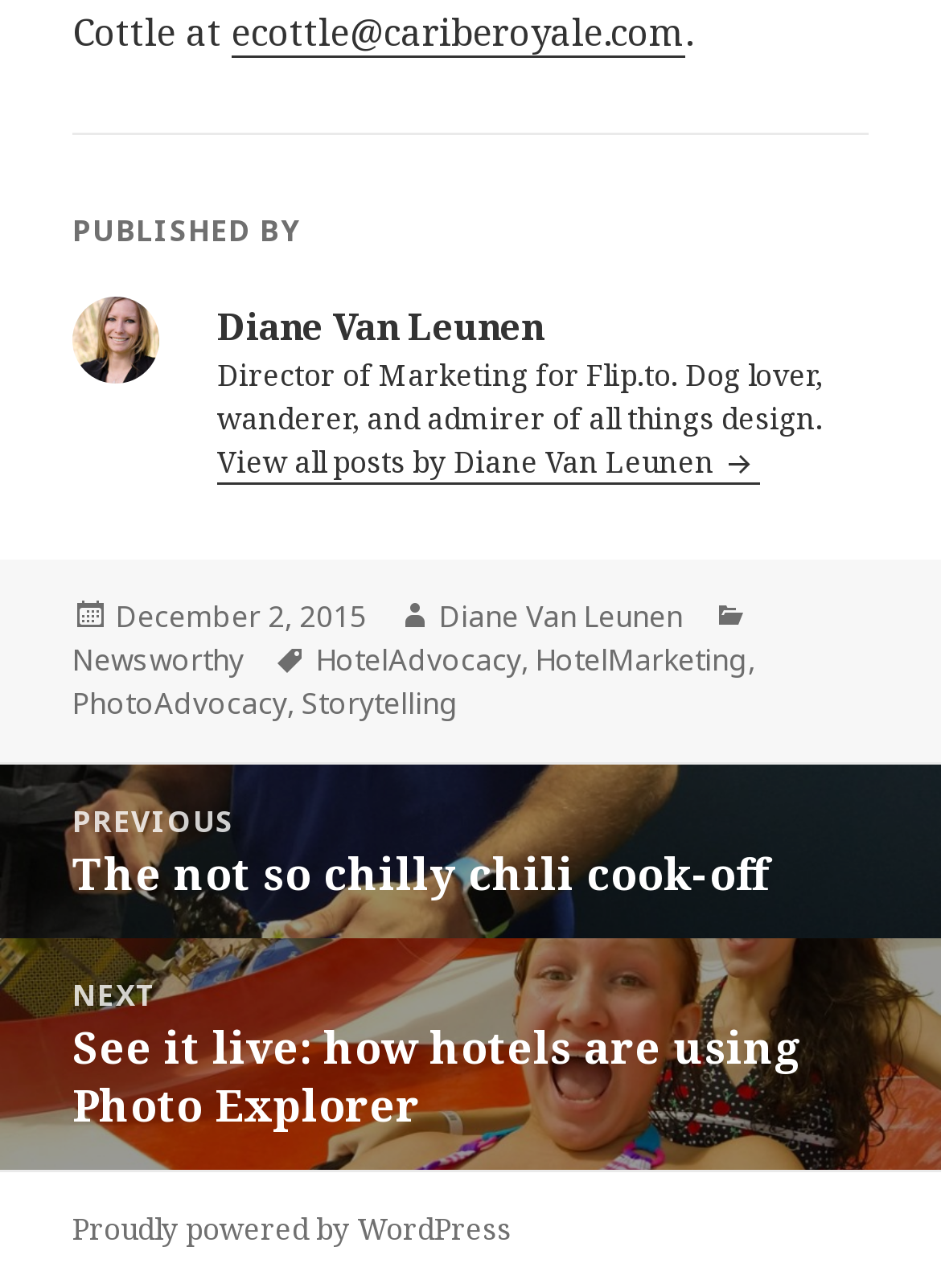What is the platform that powers this website?
Provide a thorough and detailed answer to the question.

The platform that powers this website can be found by looking at the link element that says 'Proudly powered by WordPress' which is located at the bottom of the webpage.